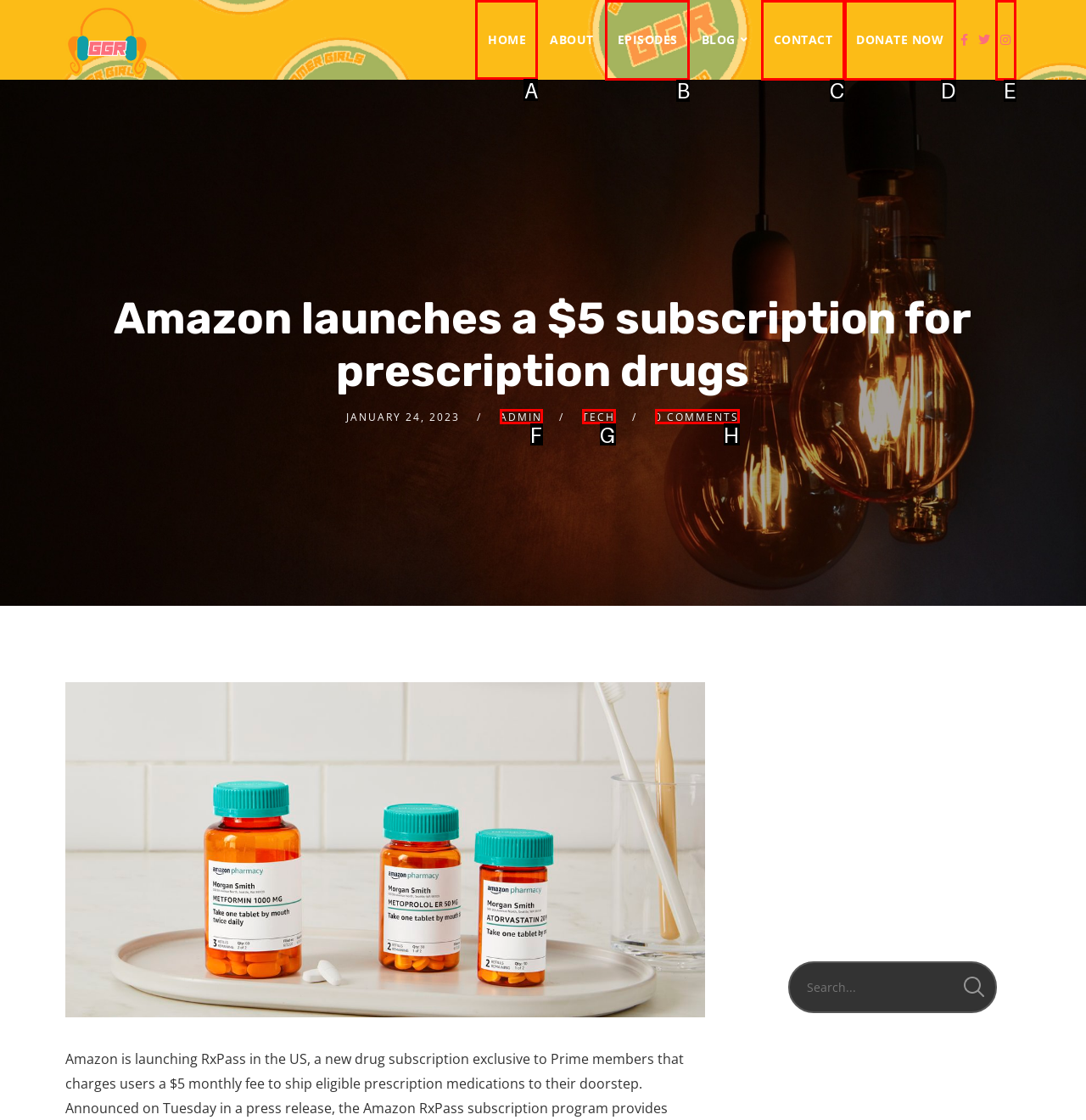Identify which HTML element to click to fulfill the following task: go to home page. Provide your response using the letter of the correct choice.

A